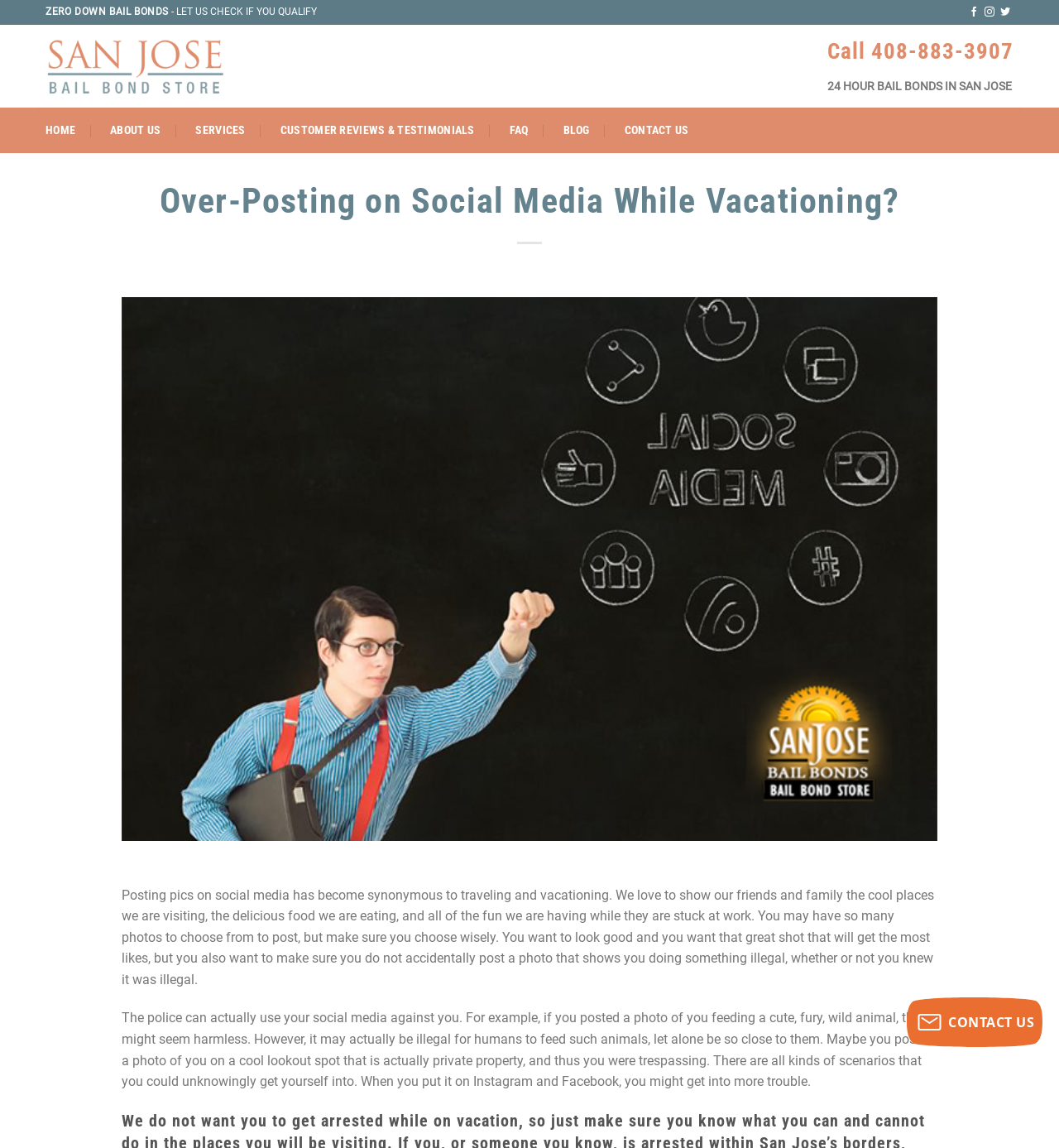Find and provide the bounding box coordinates for the UI element described with: "FAQ".

[0.481, 0.101, 0.499, 0.127]